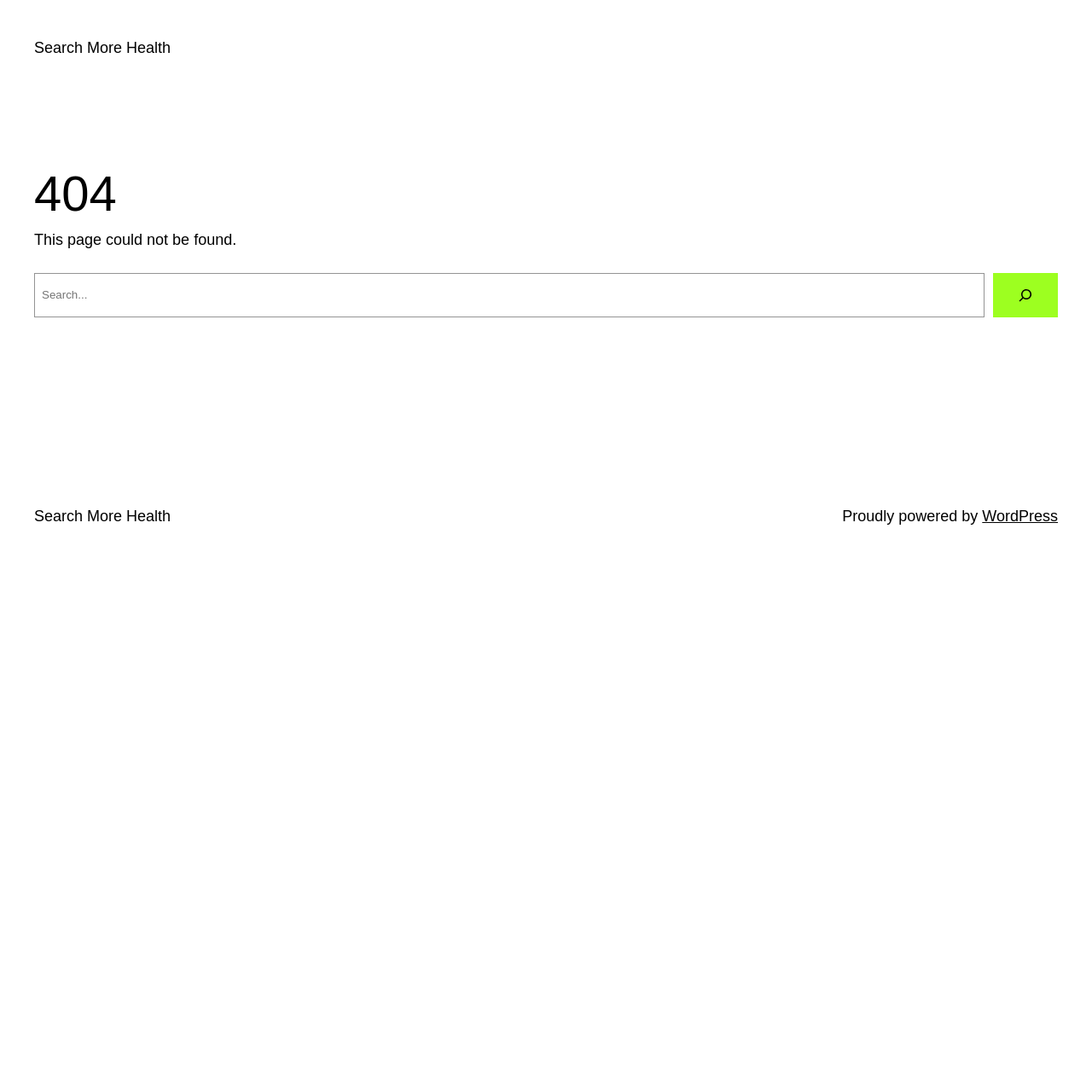Use a single word or phrase to answer this question: 
What is the purpose of the search box?

Search the website